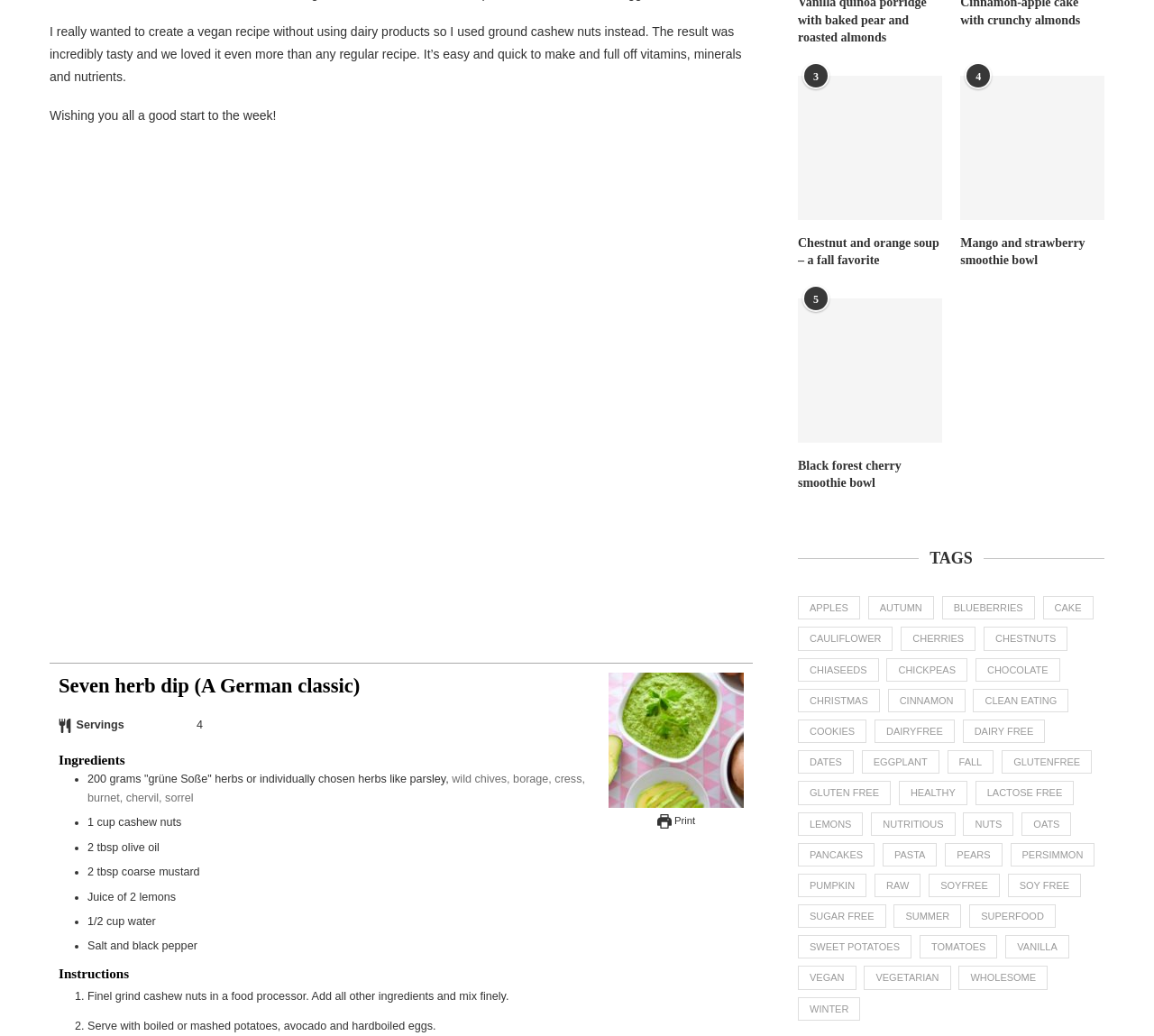Identify the bounding box coordinates of the element to click to follow this instruction: 'Click the 'Black forest cherry smoothie bowl' link'. Ensure the coordinates are four float values between 0 and 1, provided as [left, top, right, bottom].

[0.691, 0.288, 0.816, 0.427]